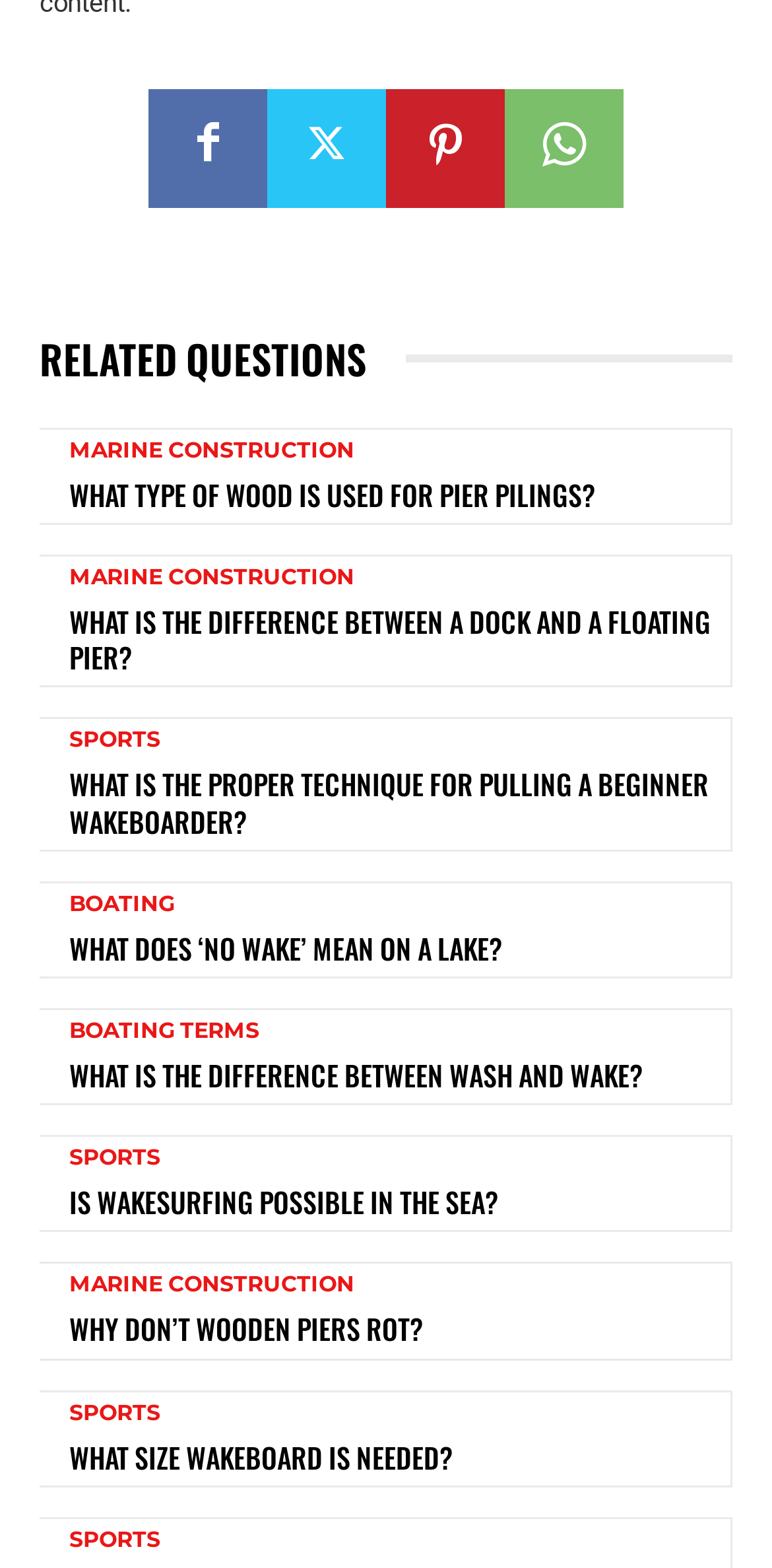Indicate the bounding box coordinates of the clickable region to achieve the following instruction: "Click on the link to learn about marine construction."

[0.09, 0.28, 0.459, 0.294]